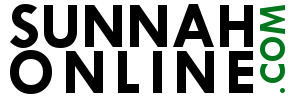Analyze the image and give a detailed response to the question:
What is the significance of the '.com' in the logo?

The '.com' is slightly smaller and placed to the right of the site name, indicating the website's online presence, which suggests that the website can be accessed through the internet.